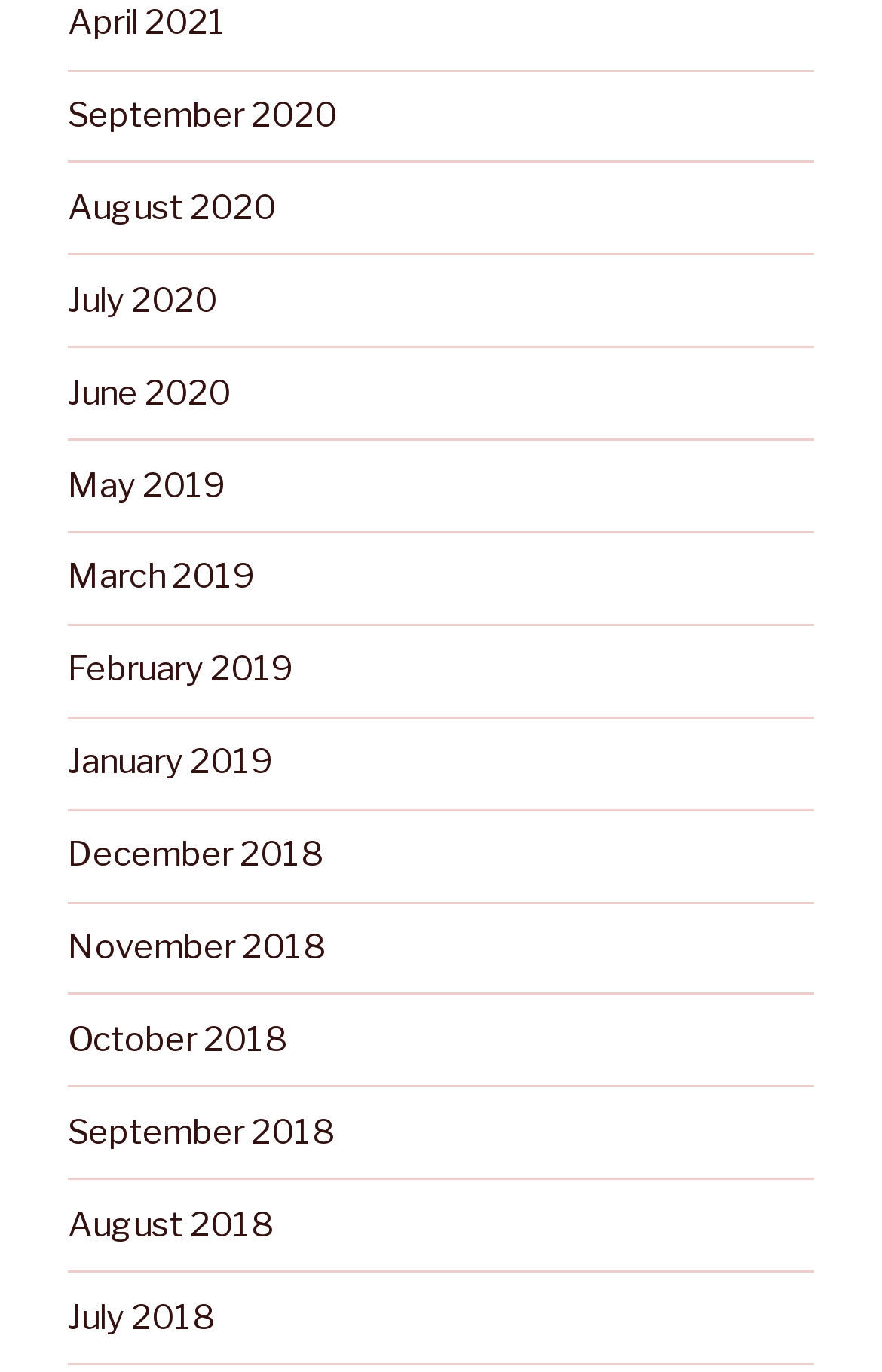Please identify the bounding box coordinates of the element that needs to be clicked to perform the following instruction: "view April 2021".

[0.077, 0.002, 0.256, 0.032]